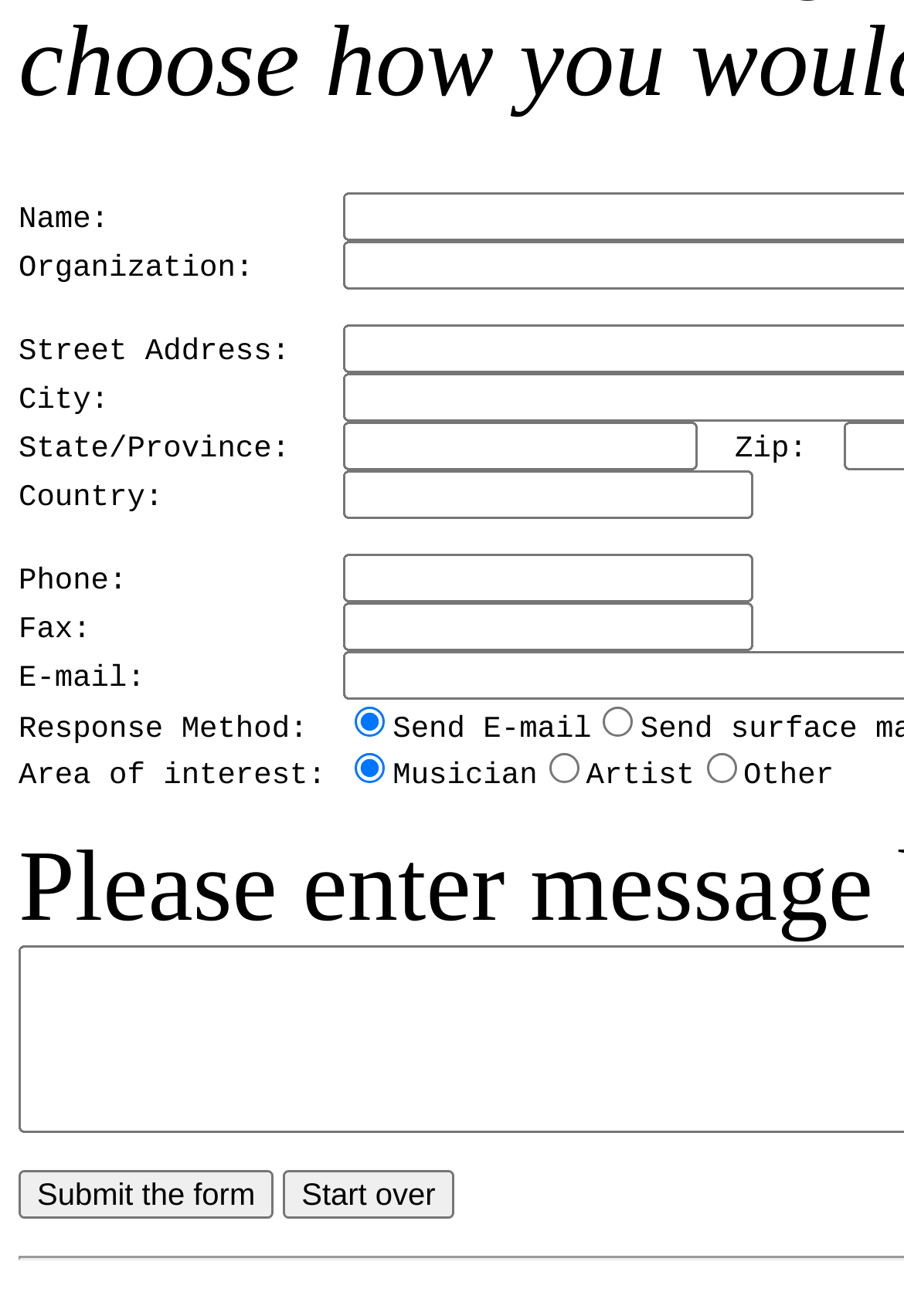Identify the bounding box coordinates of the part that should be clicked to carry out this instruction: "Choose occupation".

[0.393, 0.572, 0.427, 0.595]